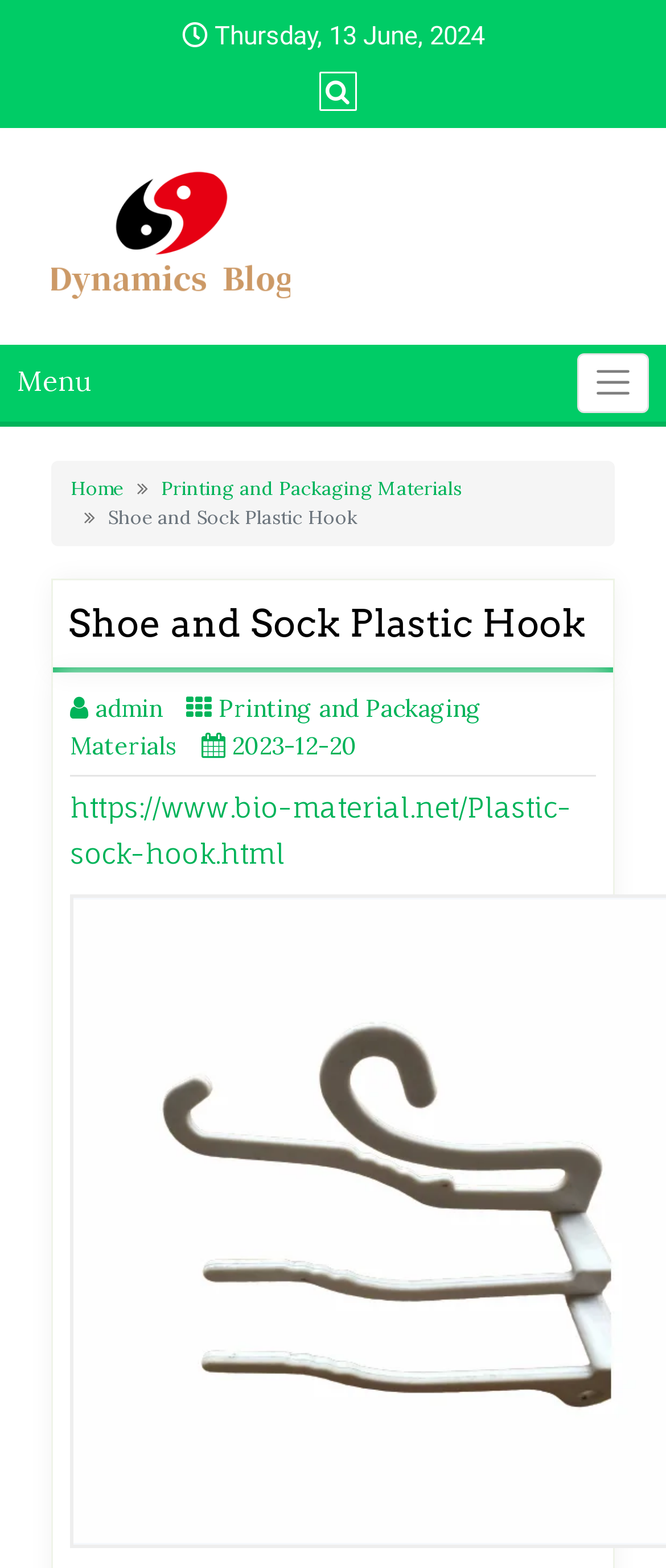Please reply to the following question with a single word or a short phrase:
What is the material of the shoe and sock plastic hook?

Plant starches